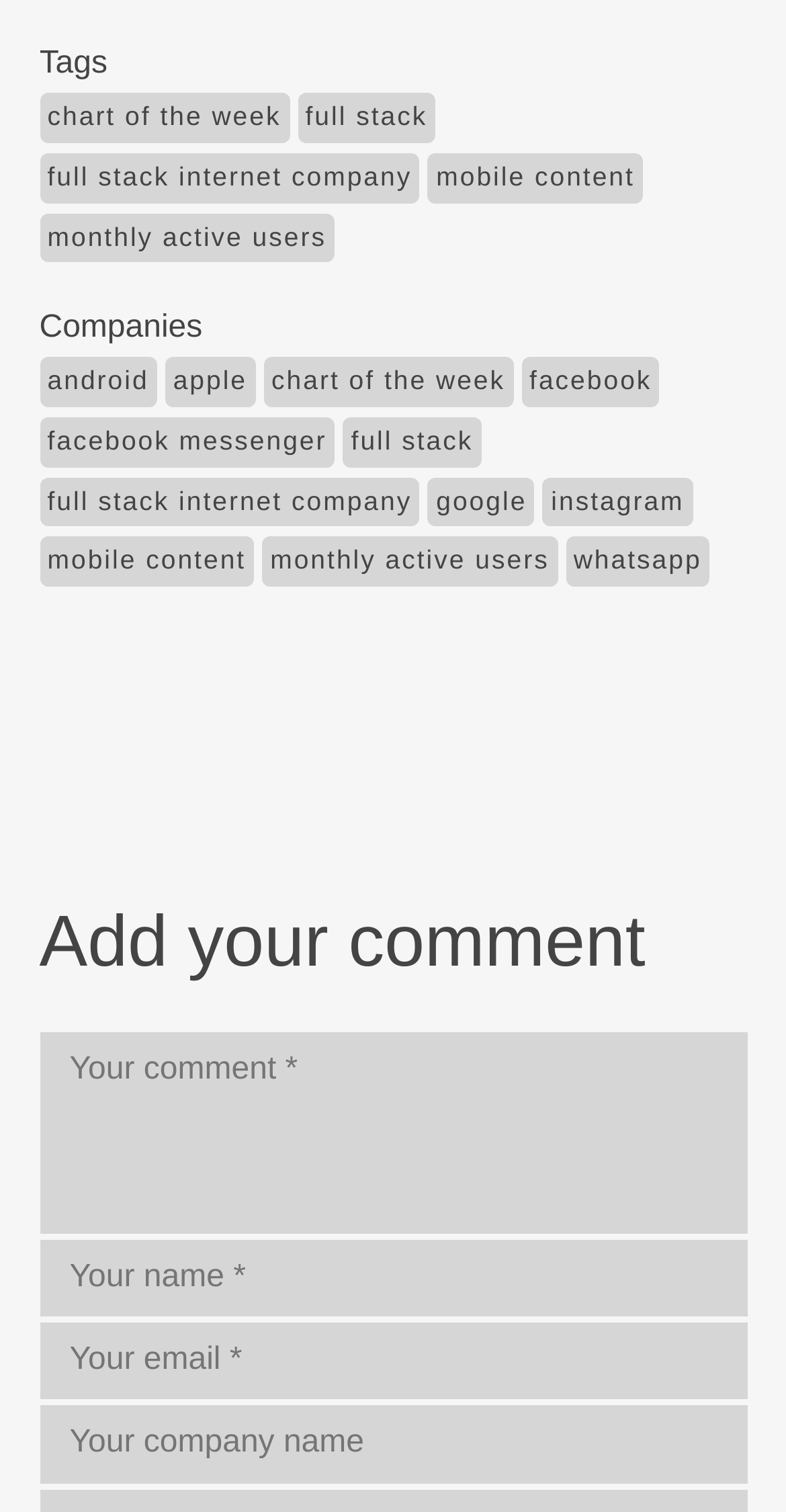Determine the bounding box coordinates for the area you should click to complete the following instruction: "Click the toggle navigation button".

None